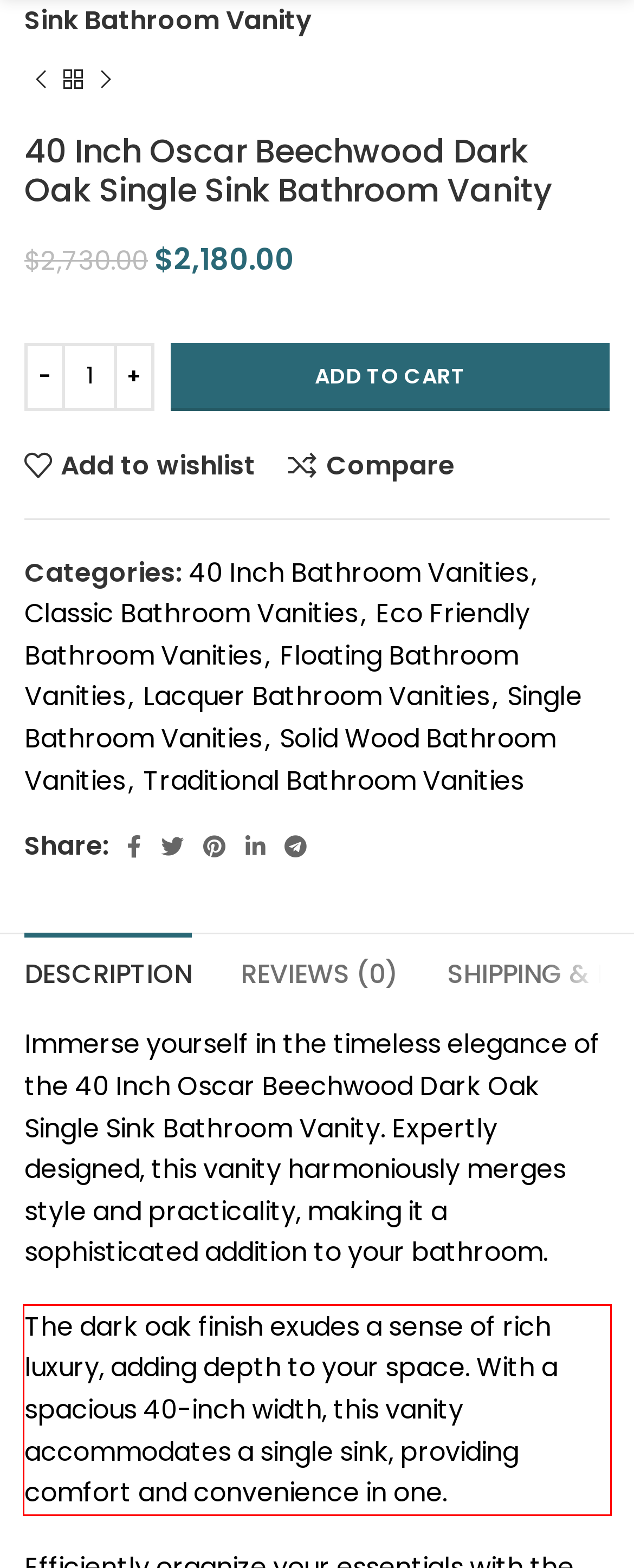View the screenshot of the webpage and identify the UI element surrounded by a red bounding box. Extract the text contained within this red bounding box.

The dark oak finish exudes a sense of rich luxury, adding depth to your space. With a spacious 40-inch width, this vanity accommodates a single sink, providing comfort and convenience in one.